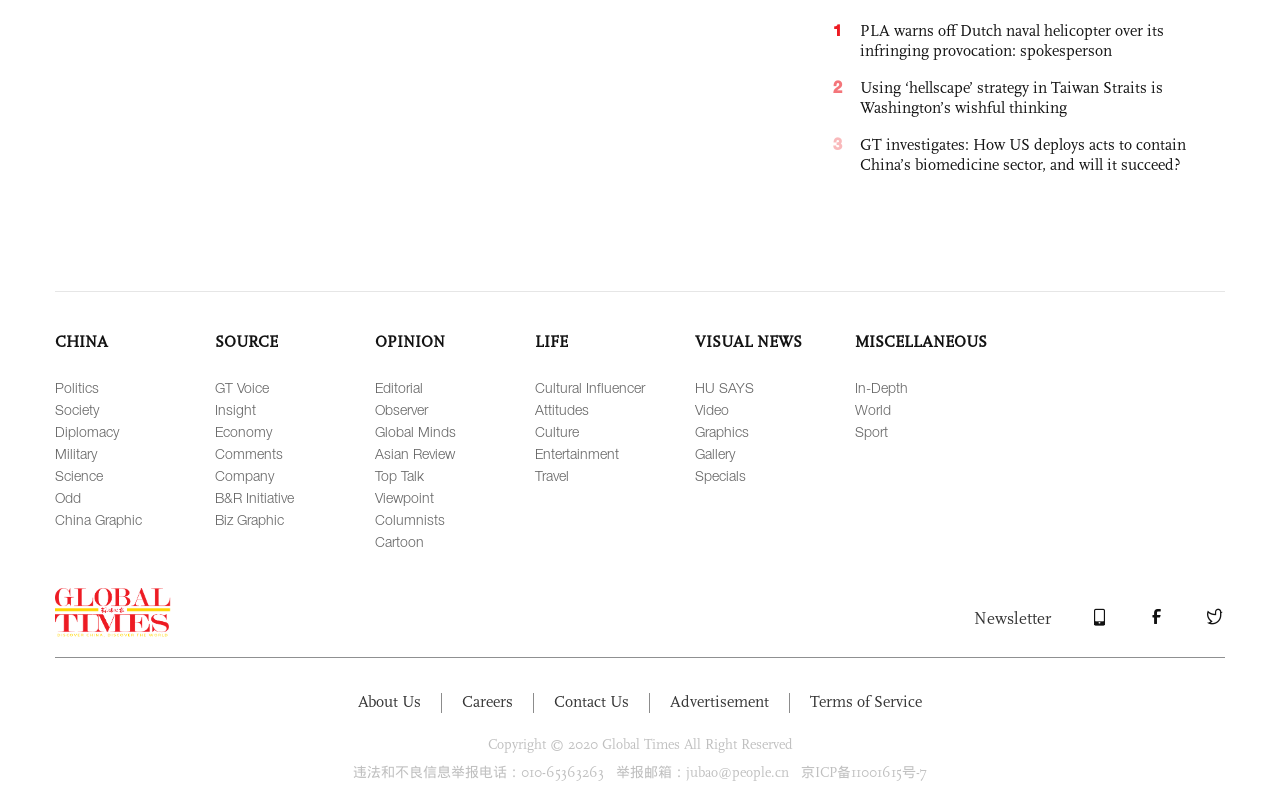Find the bounding box coordinates for the UI element whose description is: "Careers". The coordinates should be four float numbers between 0 and 1, in the format [left, top, right, bottom].

[0.361, 0.857, 0.401, 0.881]